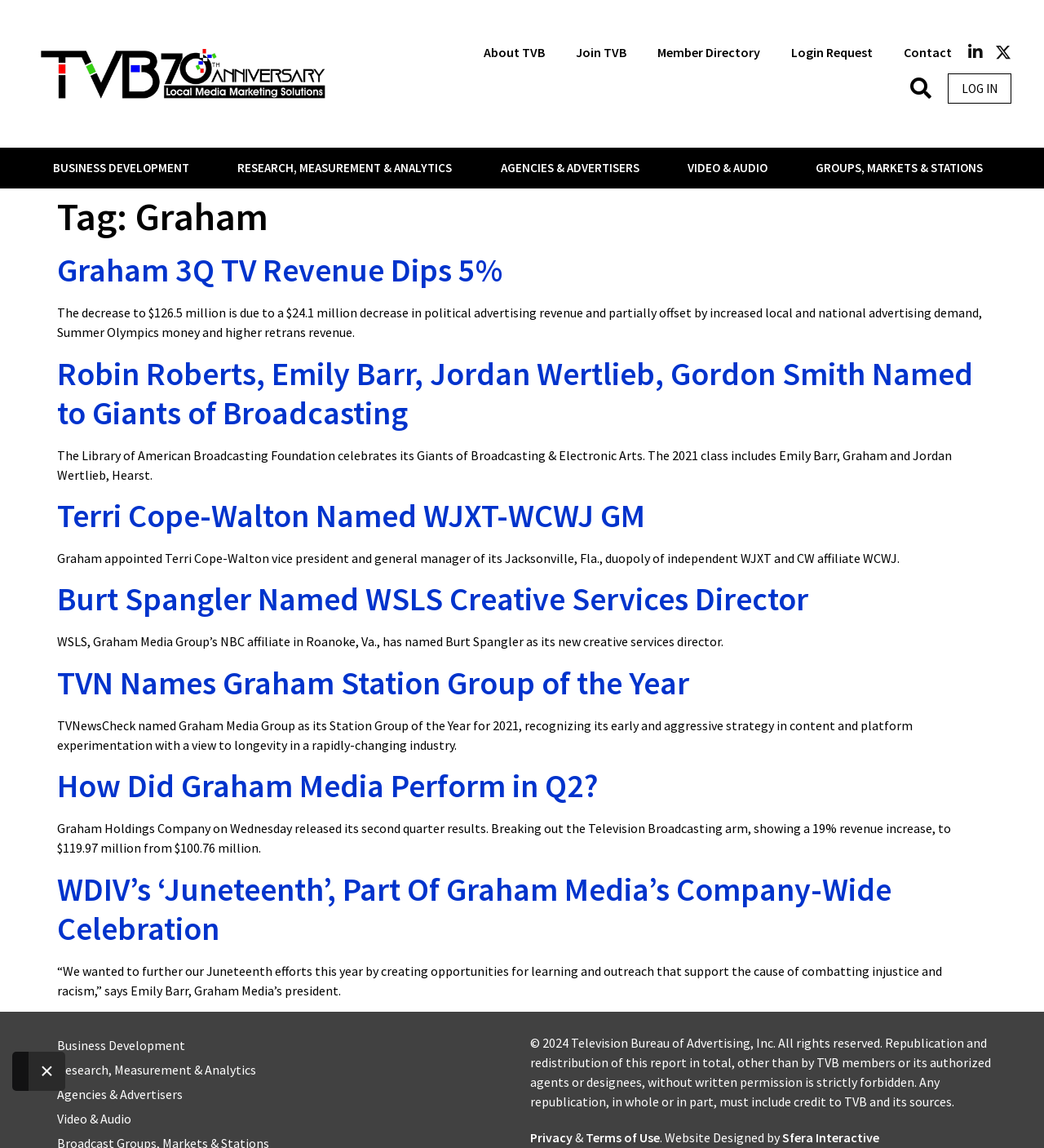Please specify the bounding box coordinates of the element that should be clicked to execute the given instruction: 'Log in to the website'. Ensure the coordinates are four float numbers between 0 and 1, expressed as [left, top, right, bottom].

[0.908, 0.064, 0.969, 0.09]